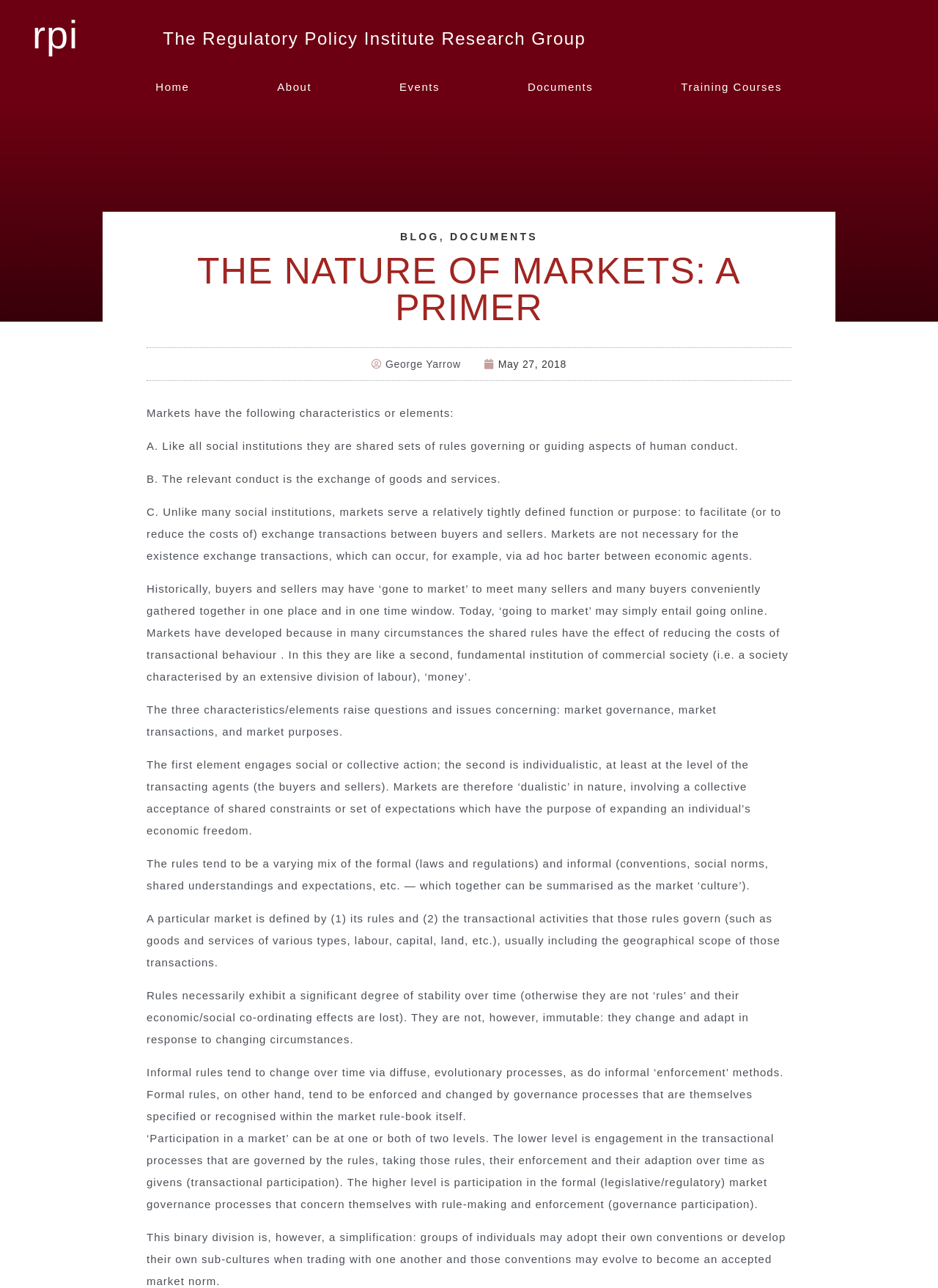Find and indicate the bounding box coordinates of the region you should select to follow the given instruction: "Click the 'About' link".

[0.264, 0.062, 0.363, 0.073]